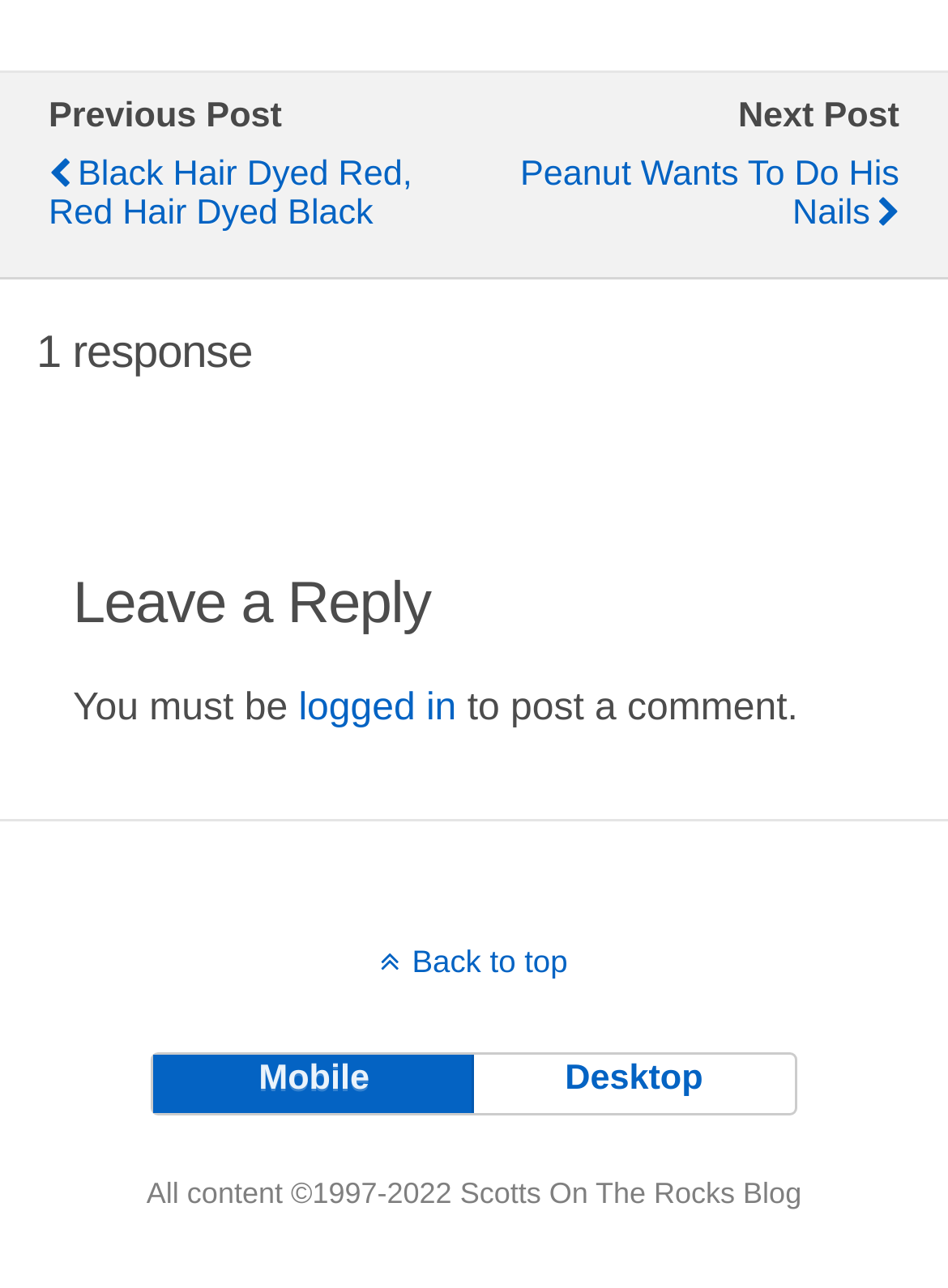Based on the element description Back to top, identify the bounding box coordinates for the UI element. The coordinates should be in the format (top-left x, top-left y, bottom-right x, bottom-right y) and within the 0 to 1 range.

[0.0, 0.731, 1.0, 0.759]